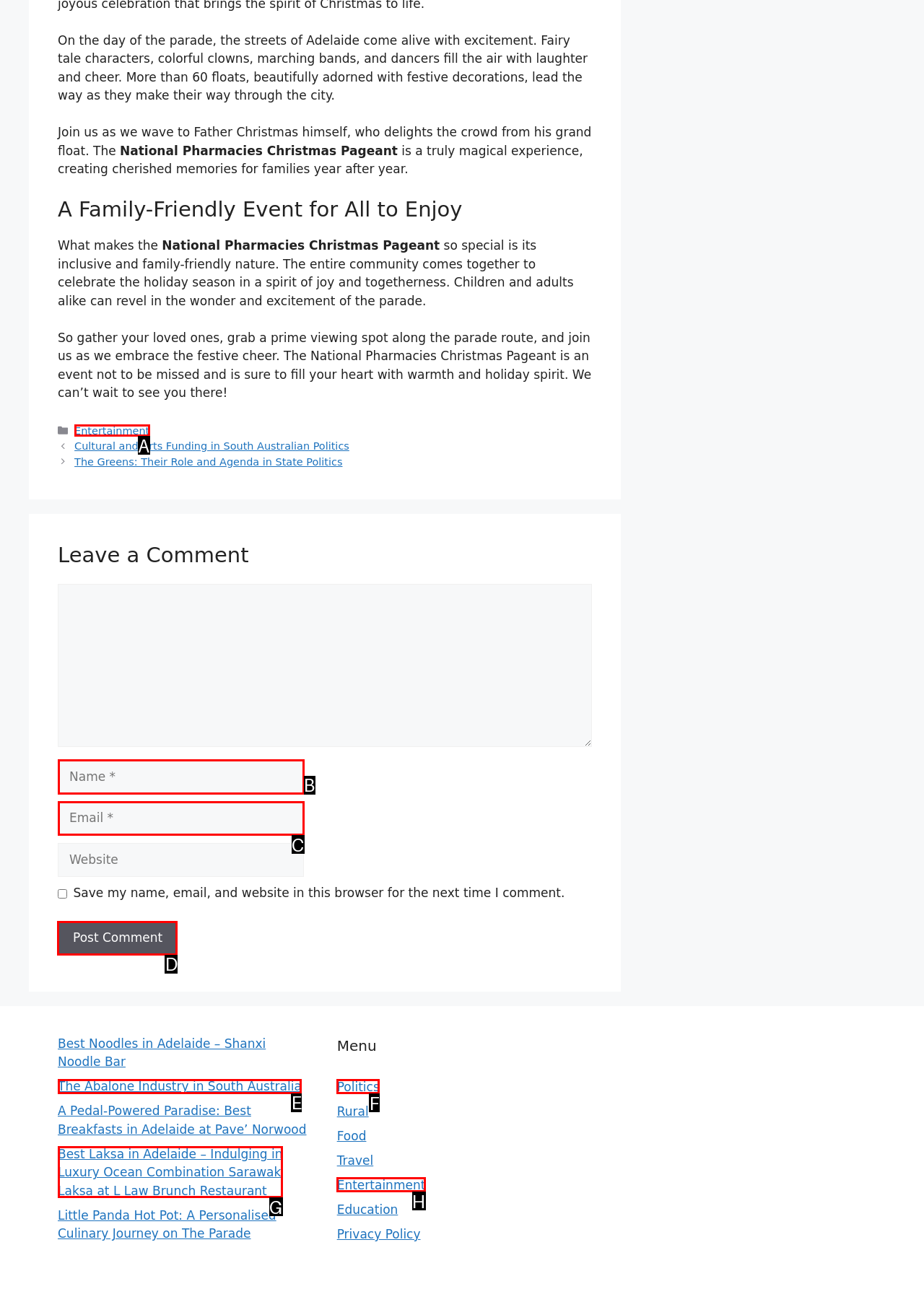Tell me the letter of the UI element I should click to accomplish the task: Click the 'Post Comment' button based on the choices provided in the screenshot.

D